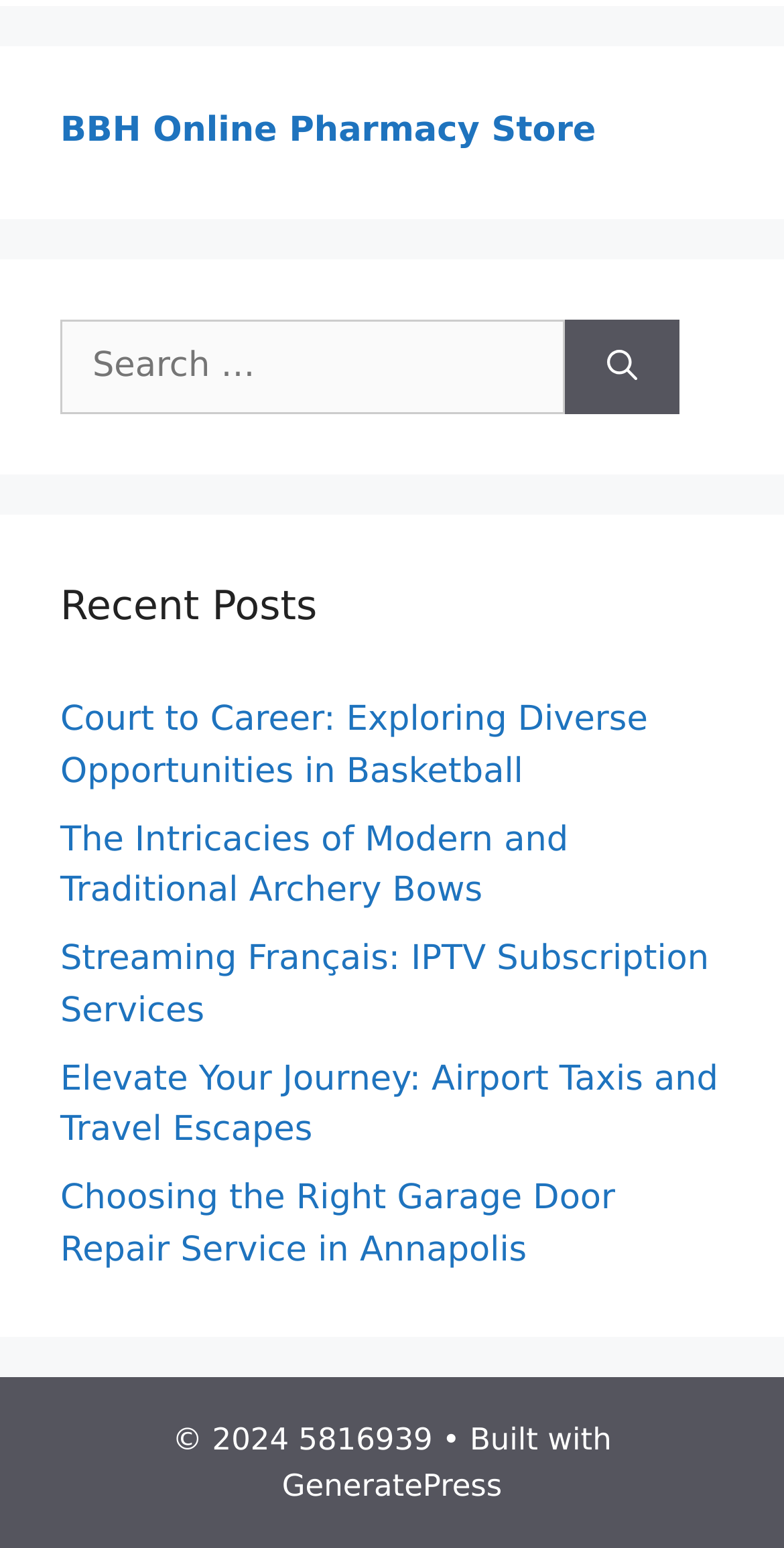Carefully examine the image and provide an in-depth answer to the question: What is the purpose of the search box?

I inferred the purpose of the search box by looking at the static text 'Search for:' next to it and the button with the text 'Search' beside it, which suggests that users can input text to search for something on the website.